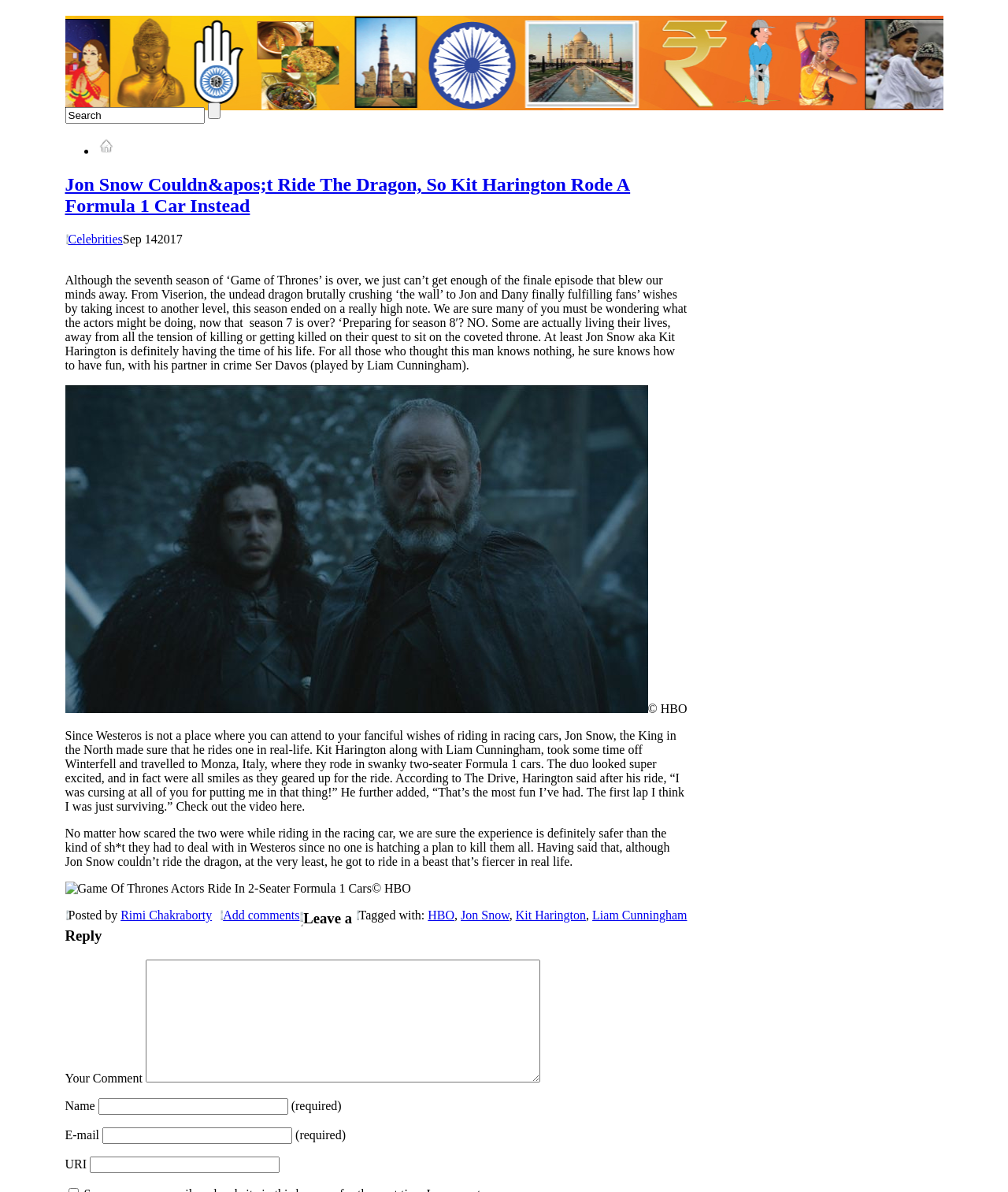Where did Kit Harington and Liam Cunningham ride the Formula 1 car?
Using the information presented in the image, please offer a detailed response to the question.

According to the article, Kit Harington and Liam Cunningham rode the Formula 1 car in Monza, Italy, which is a location different from Westeros, the fictional world of Game of Thrones.